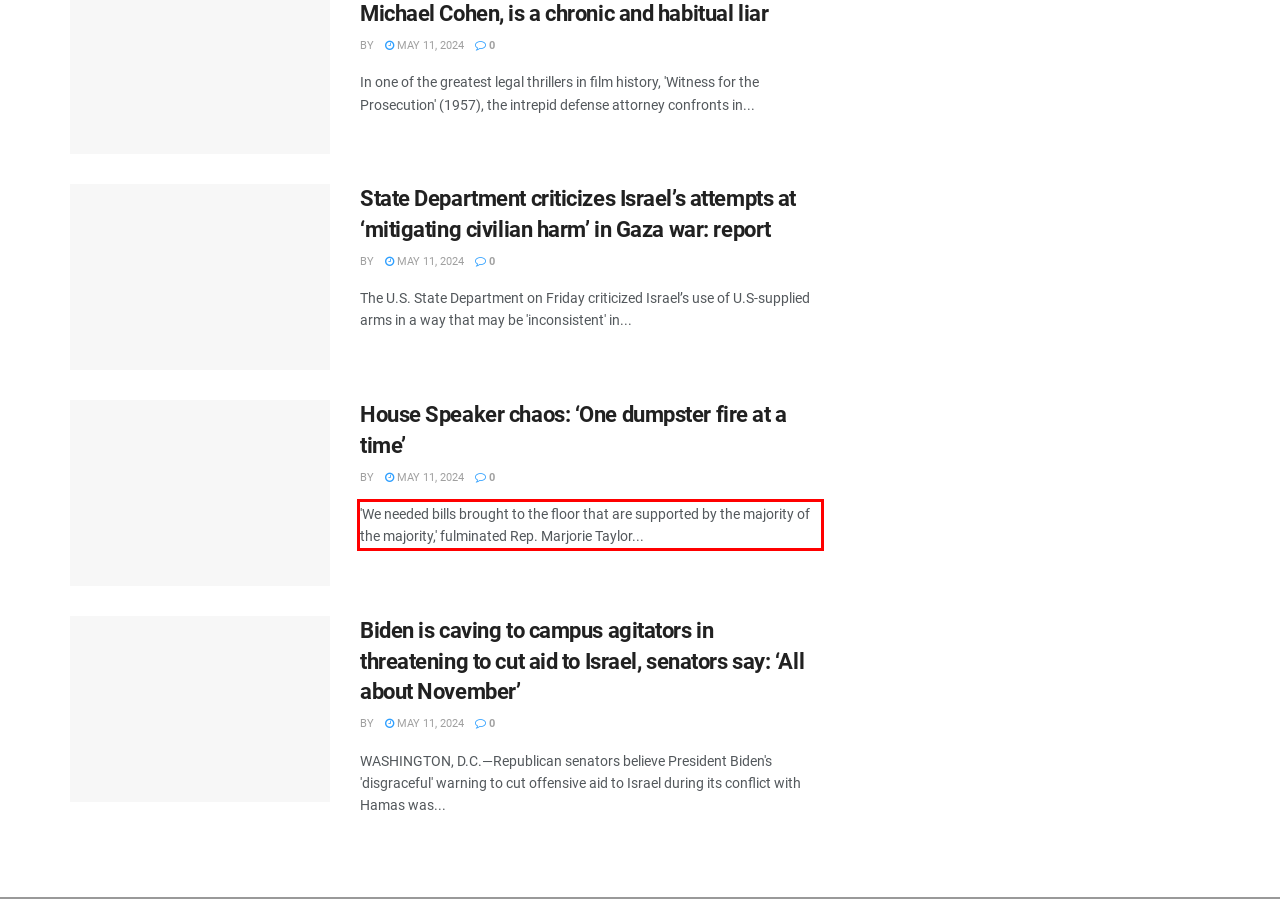The screenshot you have been given contains a UI element surrounded by a red rectangle. Use OCR to read and extract the text inside this red rectangle.

'We needed bills brought to the floor that are supported by the majority of the majority,' fulminated Rep. Marjorie Taylor...